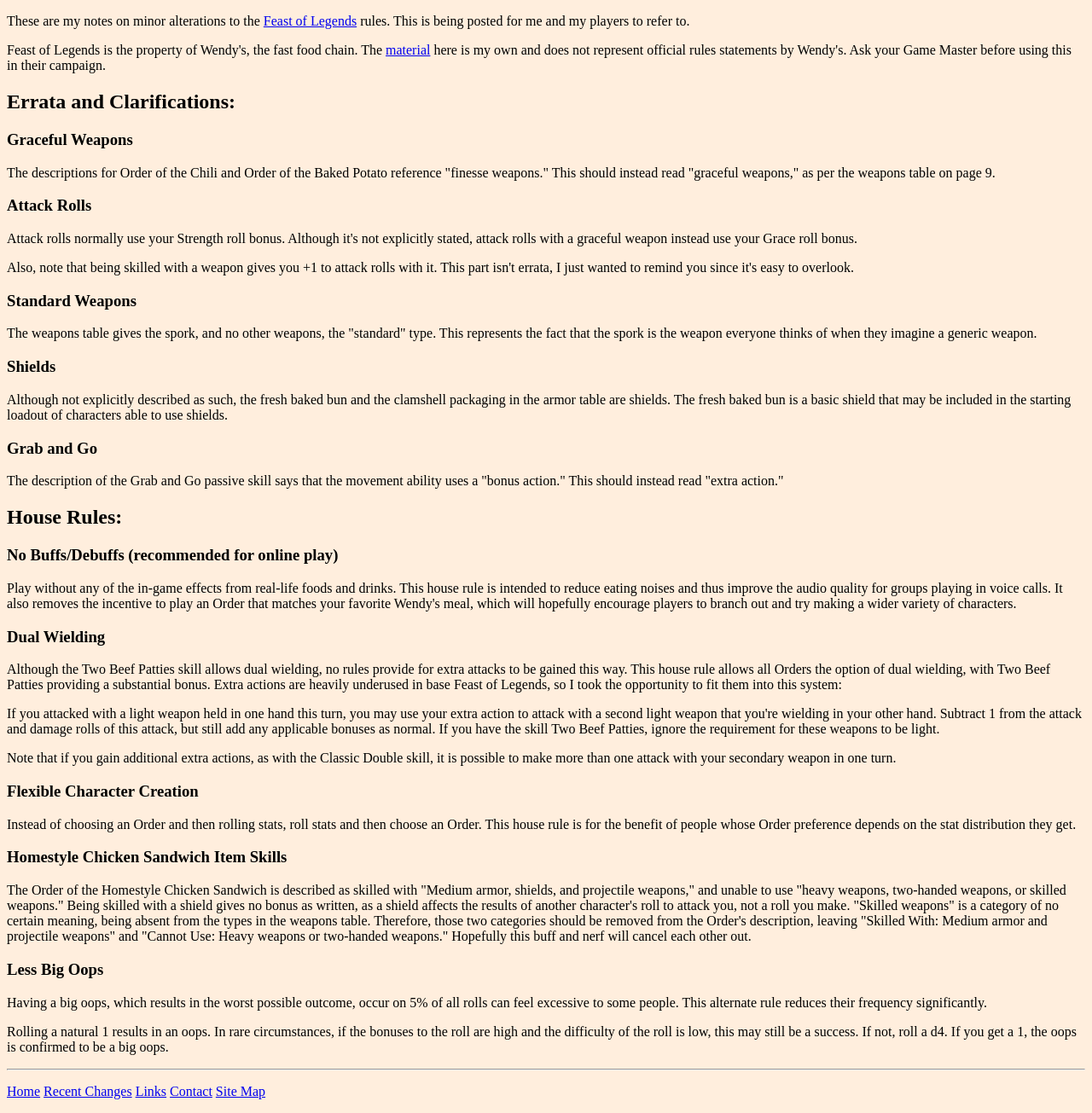Give a detailed account of the webpage.

The webpage is about "Feast of Legends Errata and House Rules". At the top, there is a brief introduction that mentions minor alterations to the rules. Below the introduction, there is a link to "Feast of Legends". 

The main content of the webpage is divided into two sections: "Errata and Clarifications" and "House Rules". The "Errata and Clarifications" section has several subsections, including "Graceful Weapons", "Attack Rolls", "Standard Weapons", "Shields", "Grab and Go", and others. Each subsection contains a brief description or clarification about the corresponding rule.

The "House Rules" section also has several subsections, including "No Buffs/Debuffs (recommended for online play)", "Dual Wielding", "Flexible Character Creation", "Homestyle Chicken Sandwich Item Skills", and "Less Big Oops". Each subsection describes a house rule and its effects on the game.

At the bottom of the webpage, there are five links: "Home", "Recent Changes", "Links", "Contact", and "Site Map". These links are aligned horizontally and are located near the bottom right corner of the page.